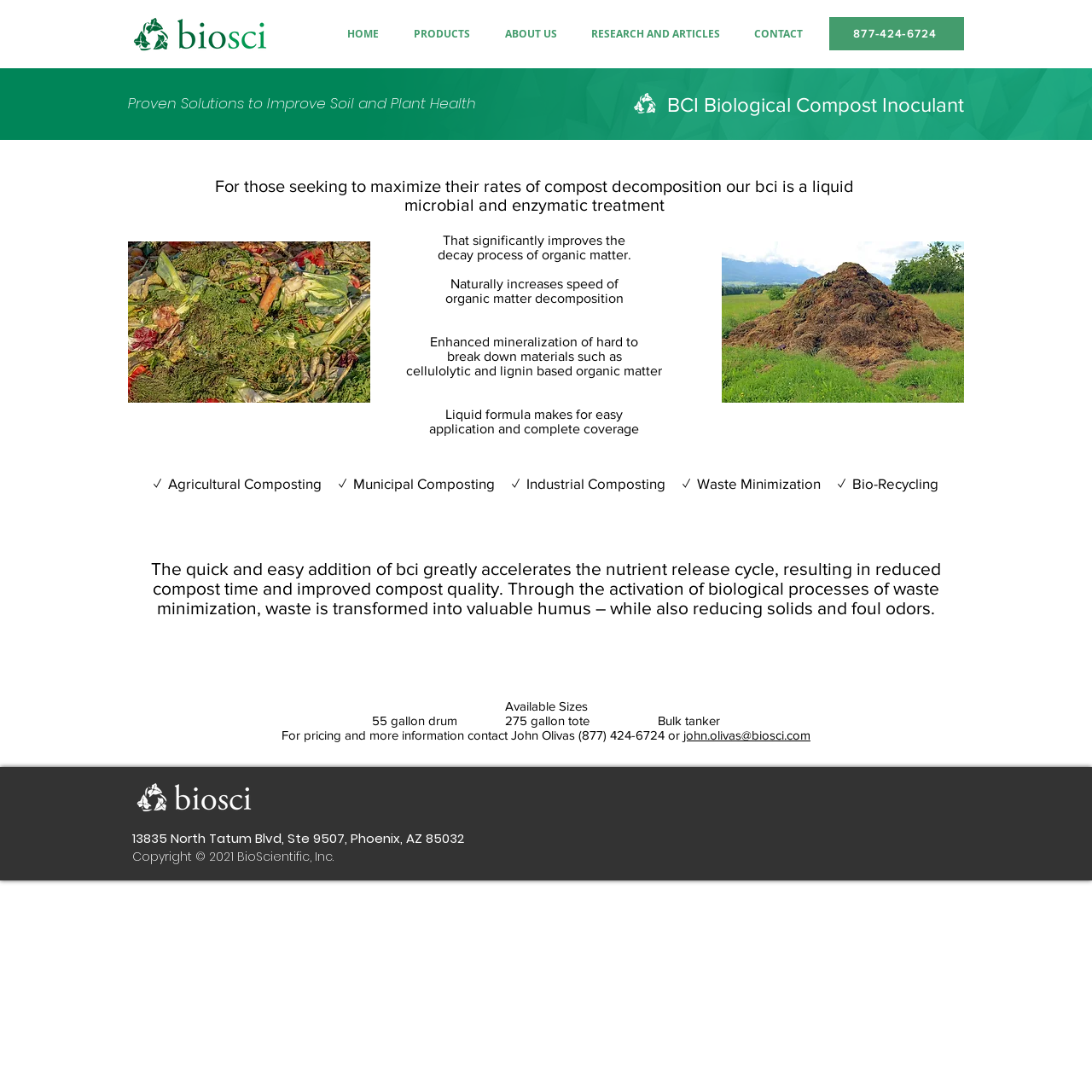What is the company's phone number?
Using the image, provide a detailed and thorough answer to the question.

The phone number is found on the top right corner of the webpage, next to the 'CONTACT' link, and also mentioned in the 'For pricing and more information contact John Olivas' section.